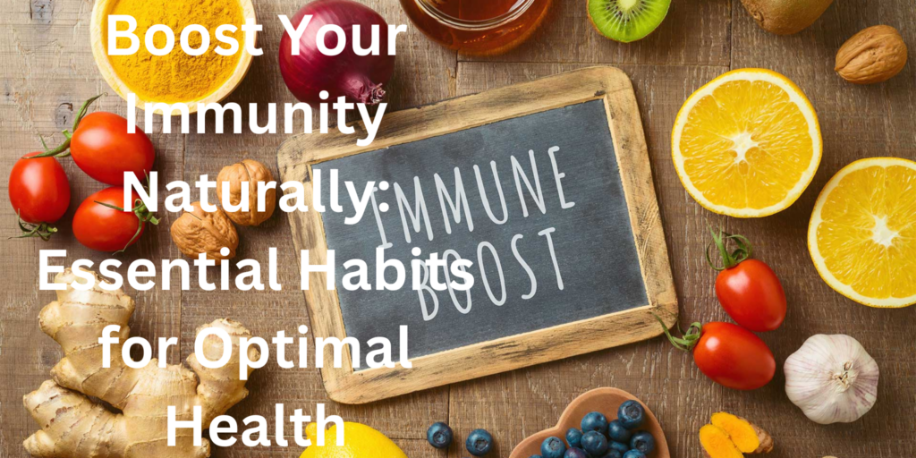Utilize the information from the image to answer the question in detail:
What is symbolized by the colorful array of produce?

The question asks about the symbolism behind the colorful array of produce surrounding the chalkboard sign. The caption explains that the produce, including bright oranges, vibrant red tomatoes, fresh ginger, garlic, and nuts, symbolizes the nutritional power of natural foods, highlighting the importance of a balanced diet for maintaining and enhancing immune health.